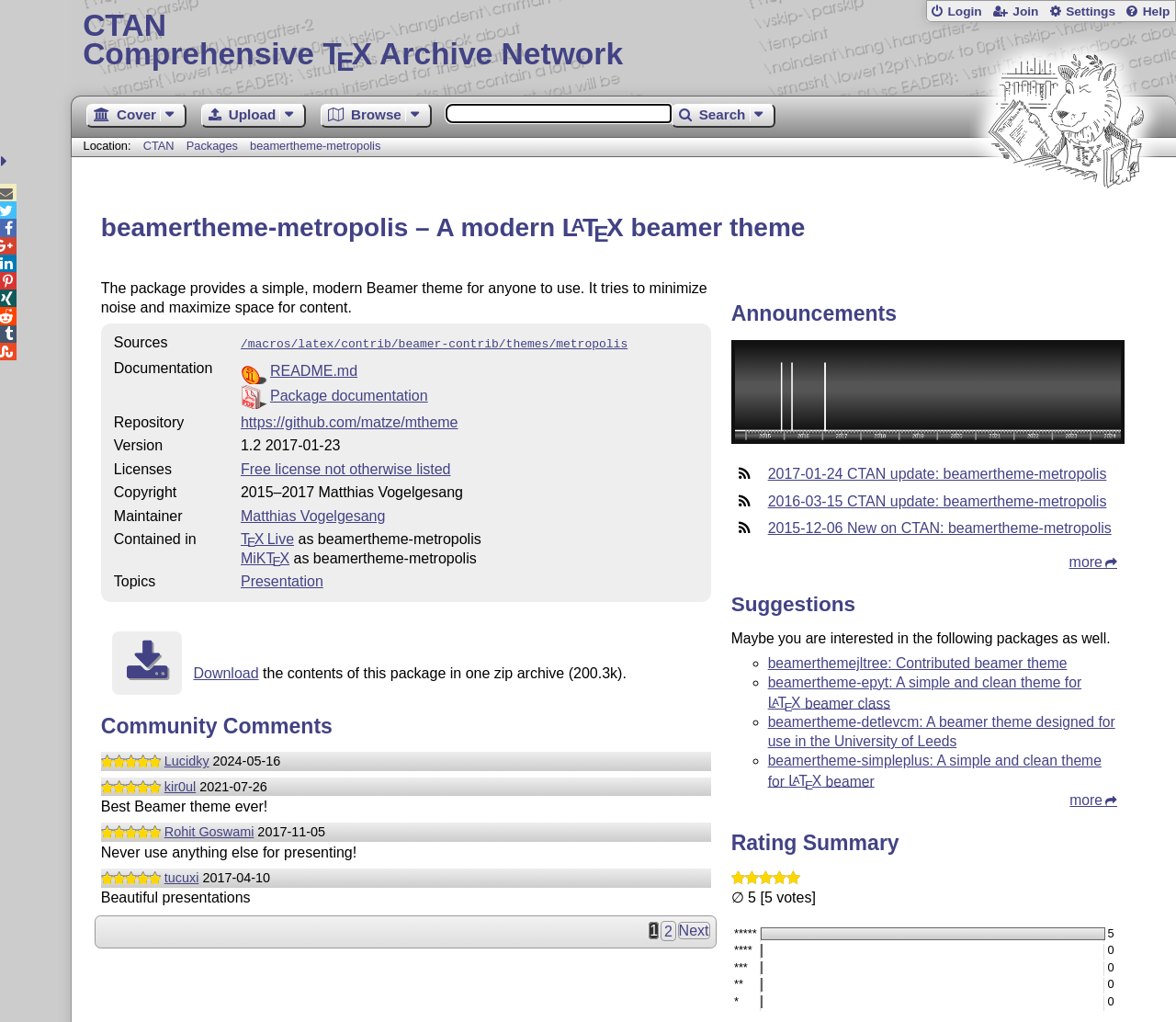Using the element description 2015-12-06 New on CTAN: beamertheme-metropolis, predict the bounding box coordinates for the UI element. Provide the coordinates in (top-left x, top-left y, bottom-right x, bottom-right y) format with values ranging from 0 to 1.

[0.653, 0.509, 0.945, 0.525]